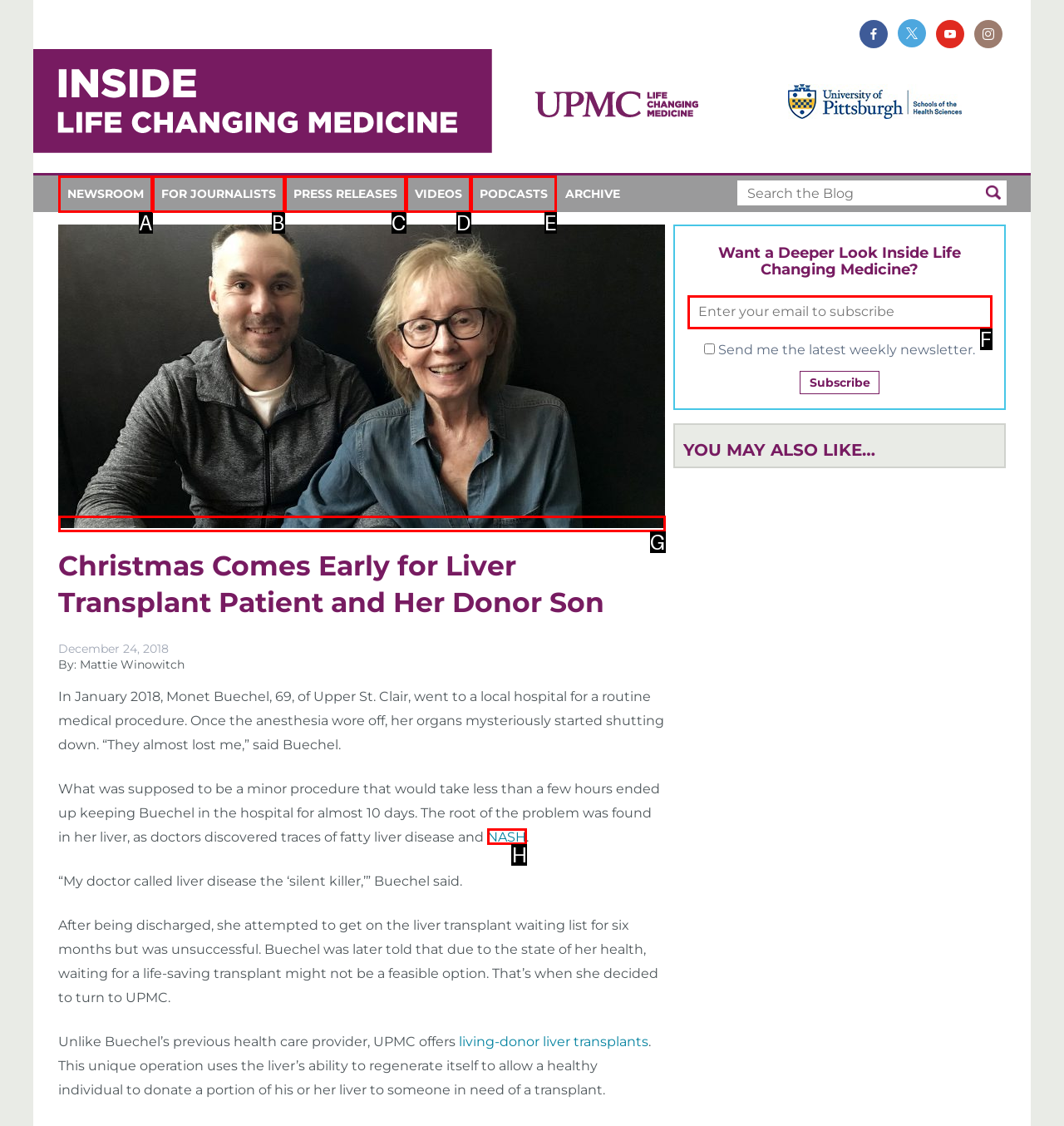Identify the letter of the UI element you should interact with to perform the task: Learn more about NASH
Reply with the appropriate letter of the option.

H